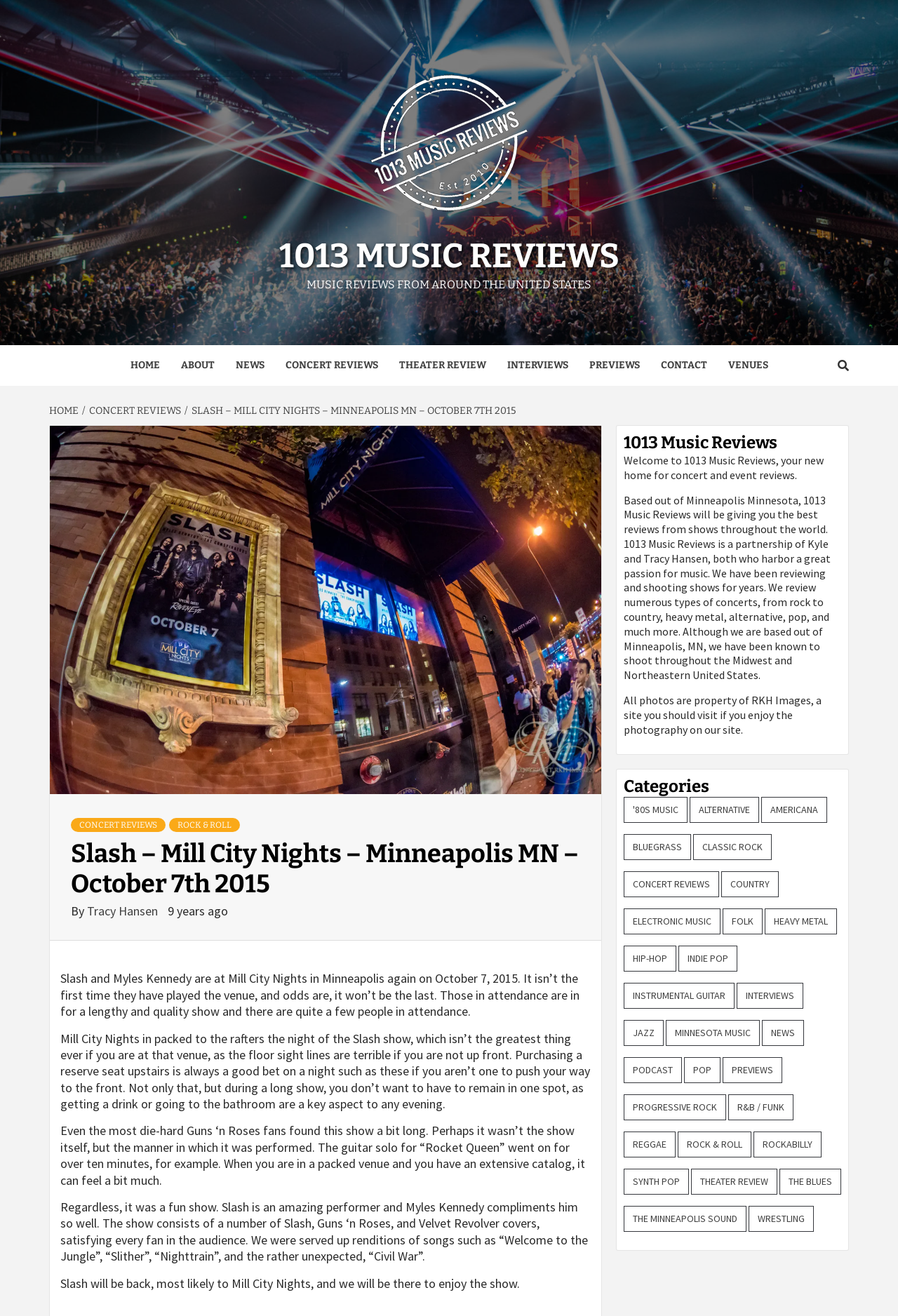Extract the bounding box coordinates for the UI element described by the text: "Previews". The coordinates should be in the form of [left, top, right, bottom] with values between 0 and 1.

[0.805, 0.803, 0.871, 0.823]